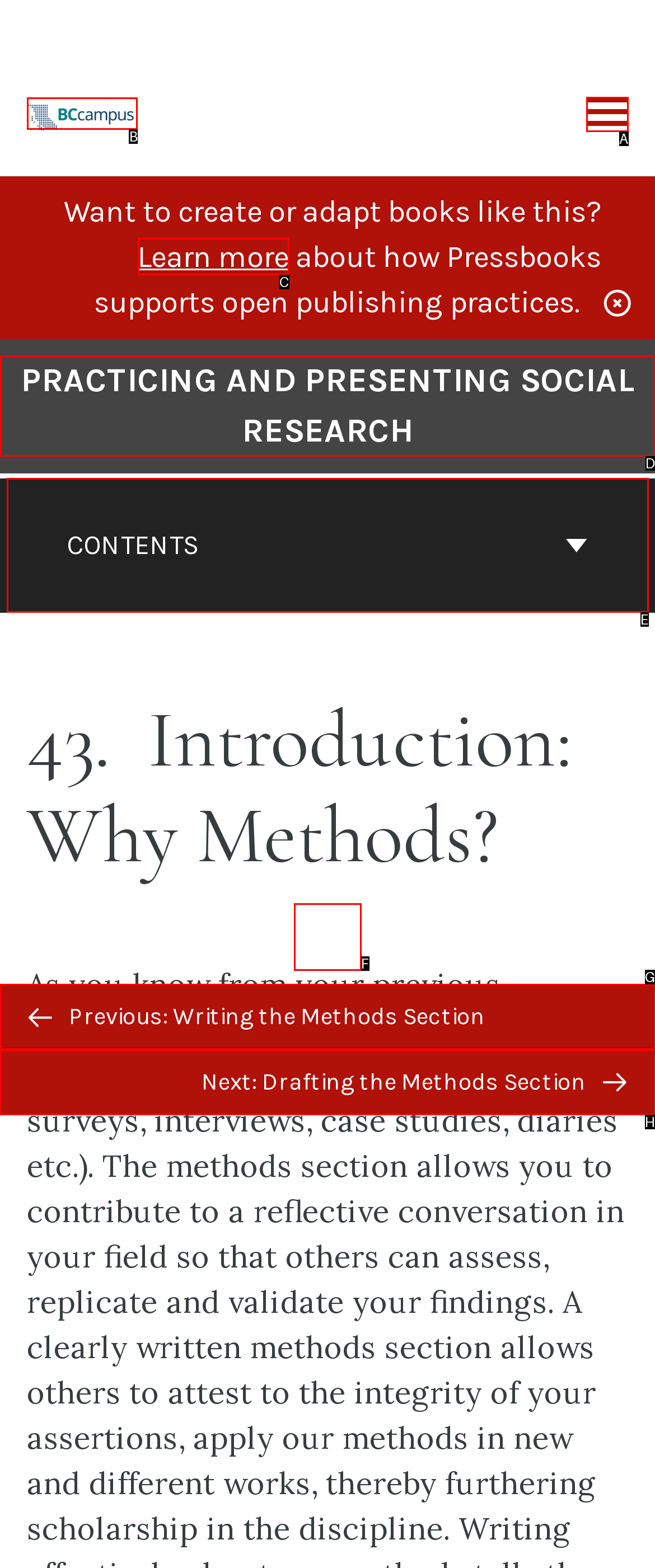Identify the HTML element to click to fulfill this task: read the post about 'What is religion essay'
Answer with the letter from the given choices.

None